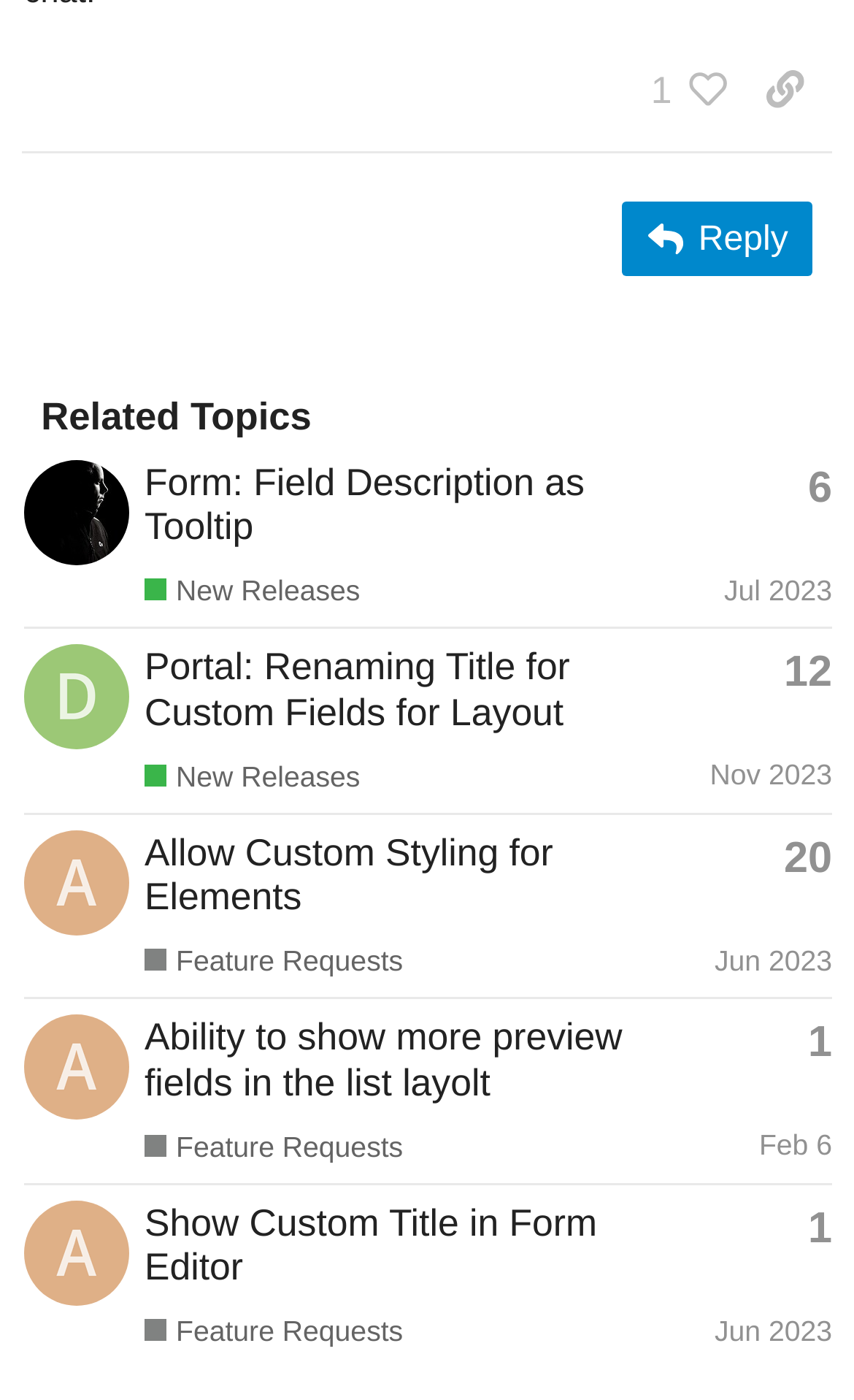Find the bounding box of the UI element described as: "6". The bounding box coordinates should be given as four float values between 0 and 1, i.e., [left, top, right, bottom].

[0.946, 0.334, 0.974, 0.365]